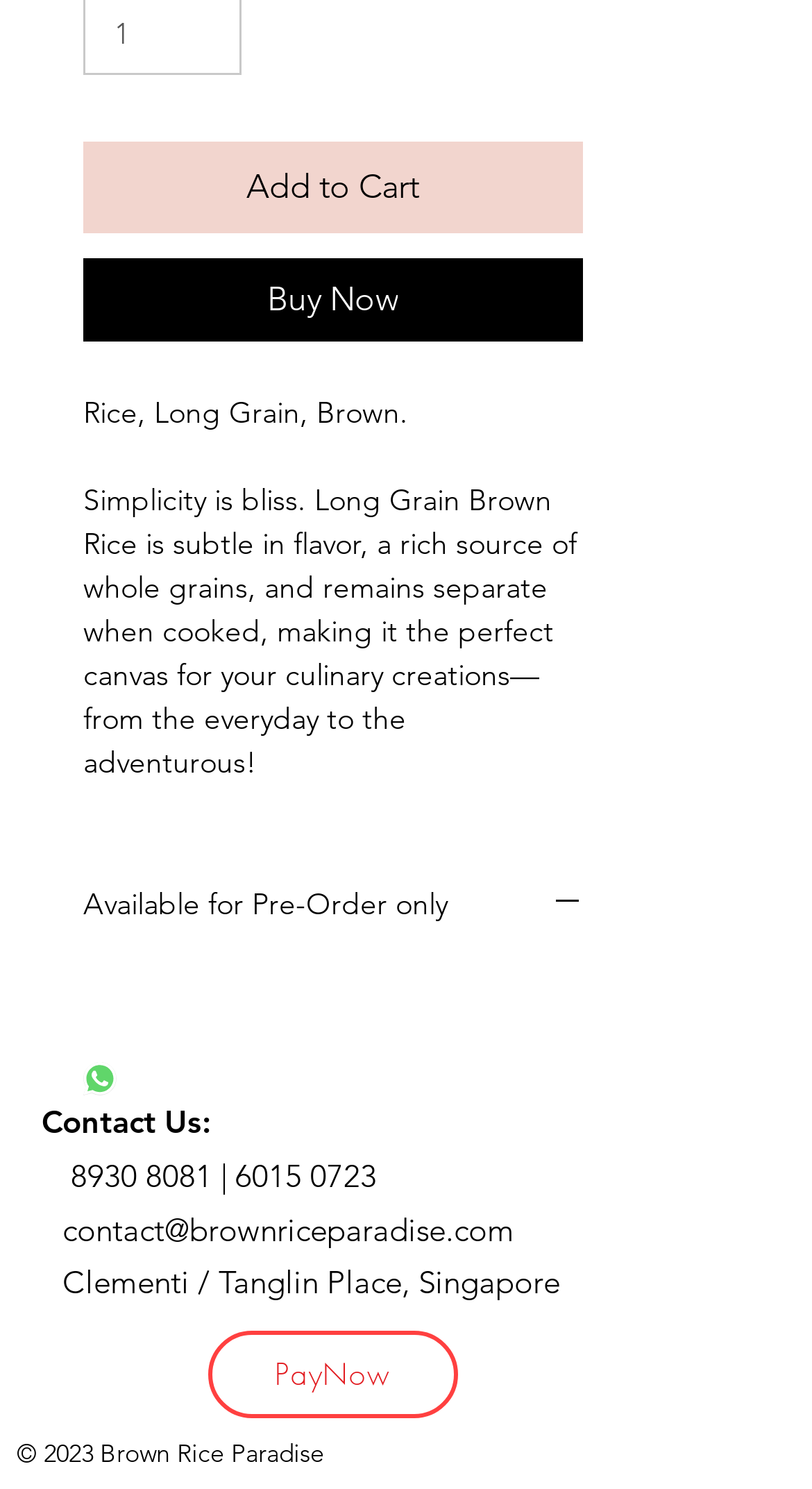What is the location of the seller?
Can you offer a detailed and complete answer to this question?

The location of the seller is obtained from the StaticText element at the bottom of the webpage, which indicates the physical location of the seller.